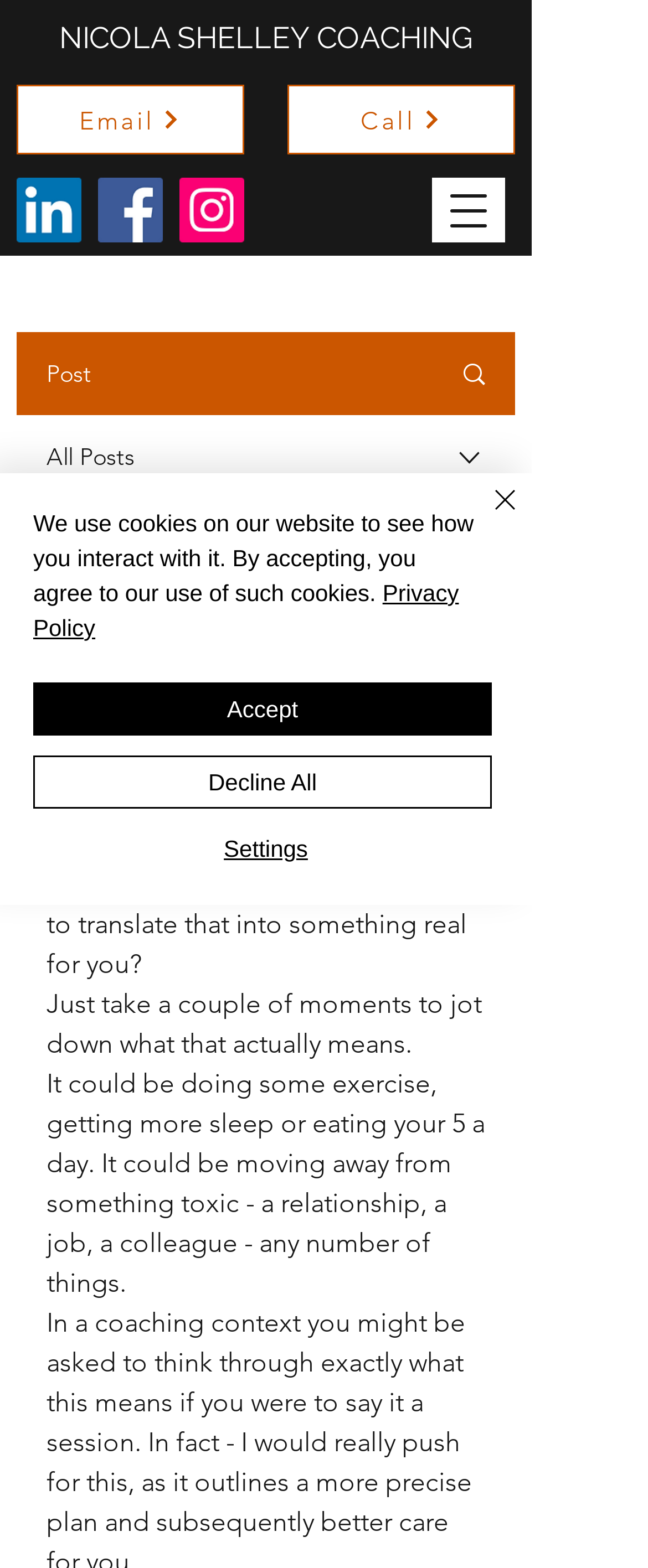Elaborate on the information and visuals displayed on the webpage.

The webpage is titled "We Are Not Camels" and has a prominent header with the title. At the top left, there is a social bar with links to LinkedIn, Facebook, and Instagram, each accompanied by their respective icons. Below the social bar, there are two links, "Email" and "Call", positioned side by side.

To the right of the social bar, there is a navigation menu button labeled "Open navigation menu". When clicked, it reveals a menu with several options, including "Post", "All Posts", and a combobox with a writer's picture and options to select.

The main content of the webpage is a blog post with a heading "We Are Not Camels". The post starts with a paragraph discussing the phrase "Take care" and its various interpretations. The text is divided into three paragraphs, with the first paragraph asking the reader to reflect on what "Take care" means to them, the second paragraph suggesting possible actions, and the third paragraph elaborating on the idea of moving away from toxic things.

At the bottom of the page, there is a cookie policy alert with a message explaining the use of cookies on the website. The alert has four buttons: "Accept", "Decline All", "Settings", and "Close". The "Close" button is accompanied by a small icon.